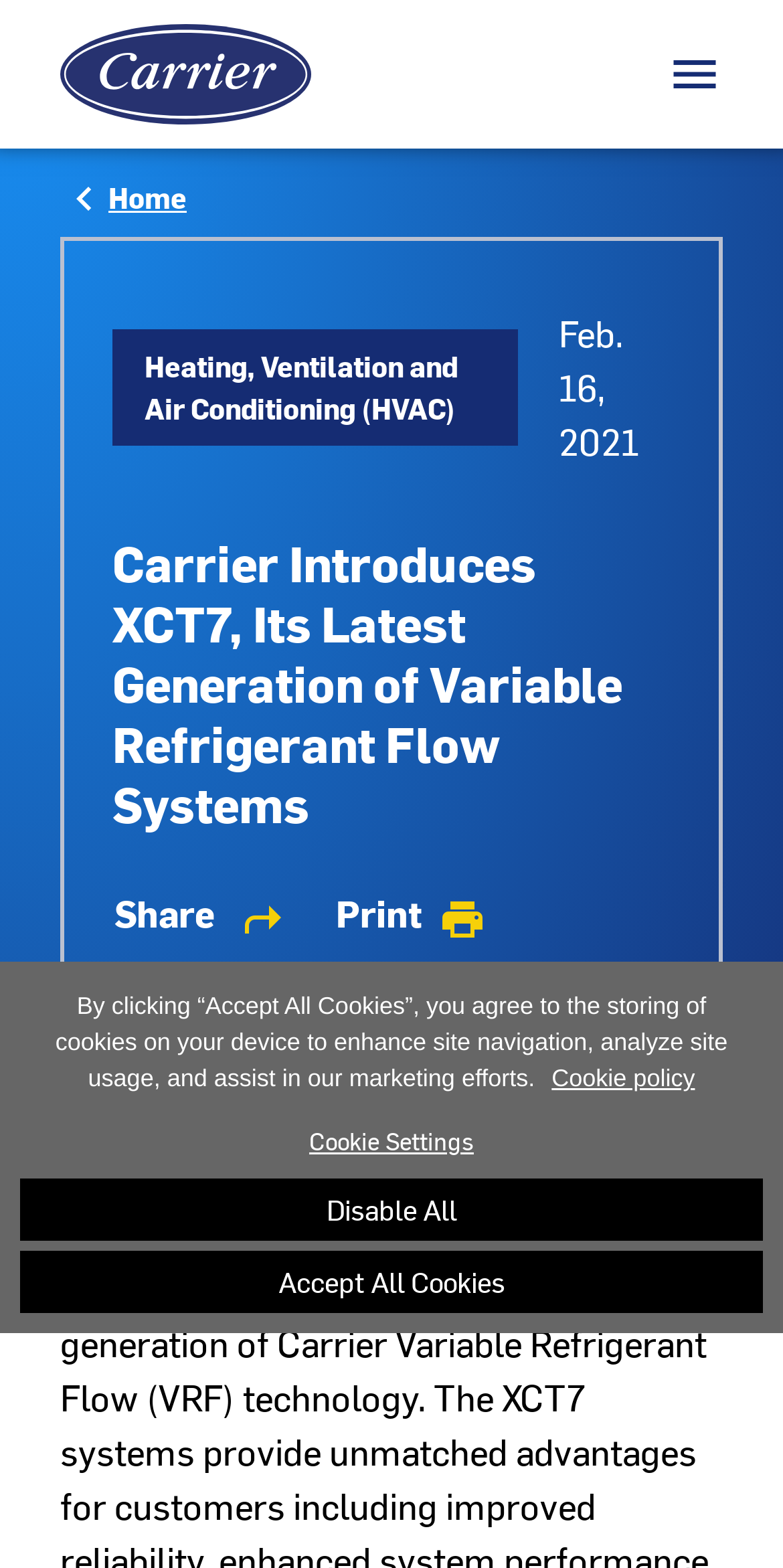Locate the bounding box coordinates of the element I should click to achieve the following instruction: "Share the article".

[0.144, 0.566, 0.369, 0.6]